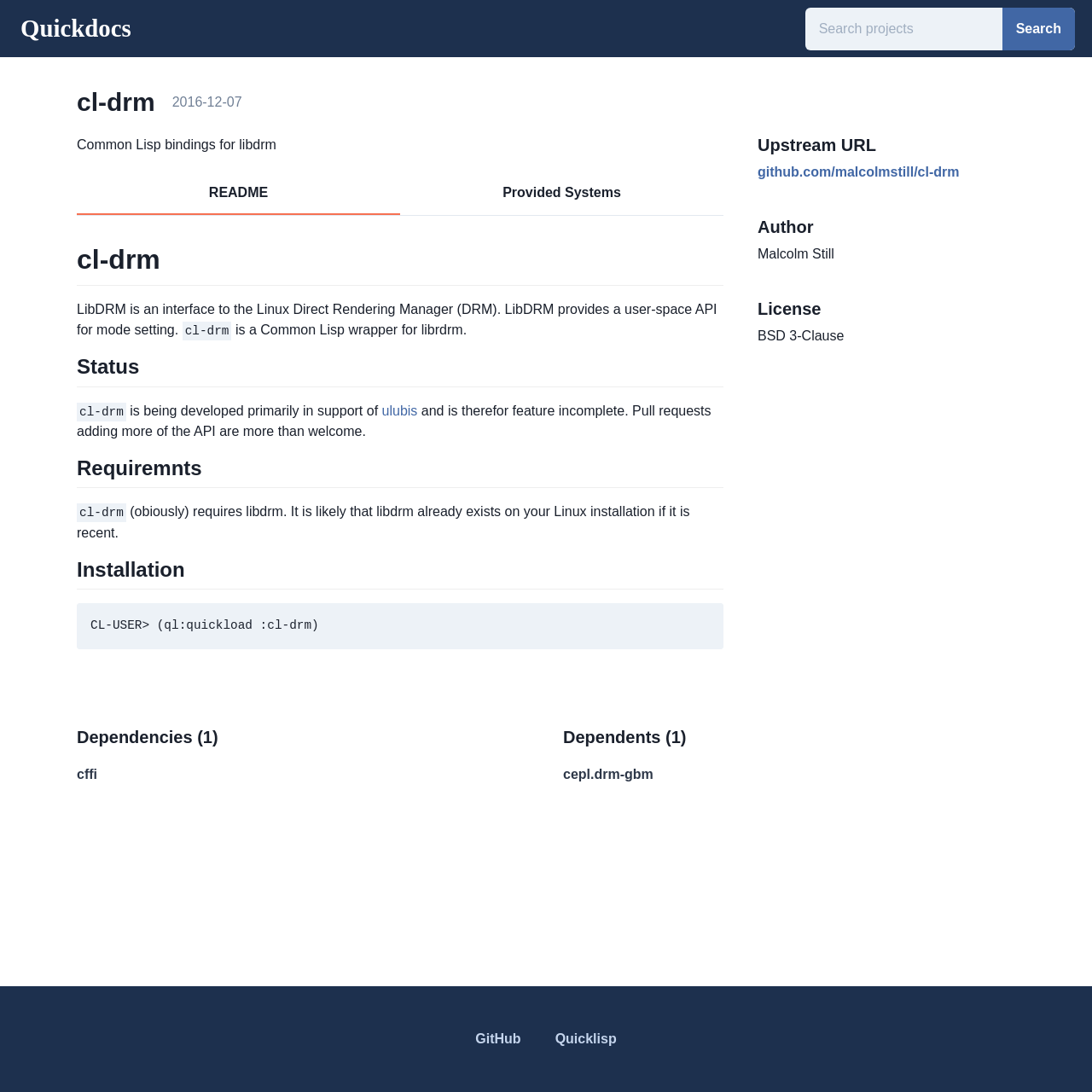Please identify the bounding box coordinates of the element I need to click to follow this instruction: "Quickload cl-drm".

[0.083, 0.567, 0.292, 0.579]